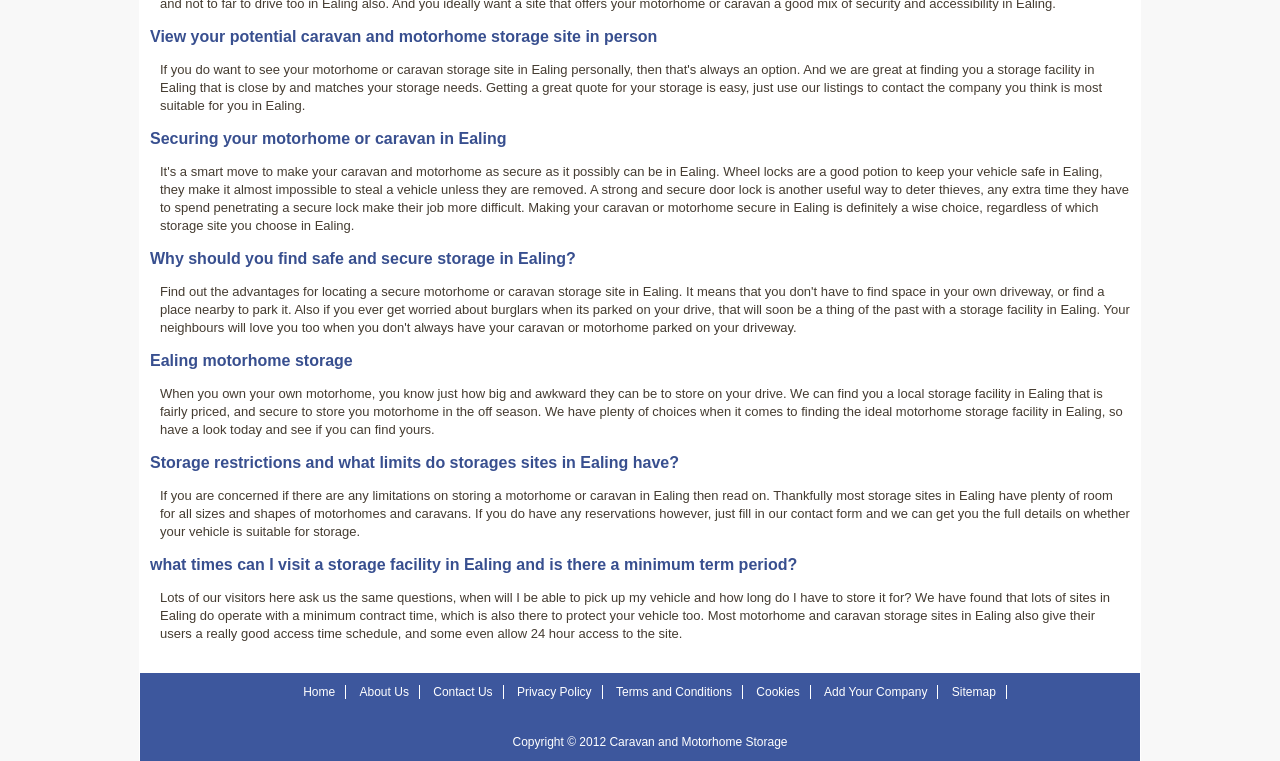Determine the bounding box coordinates for the area you should click to complete the following instruction: "Visit 'About Us'".

[0.281, 0.9, 0.319, 0.919]